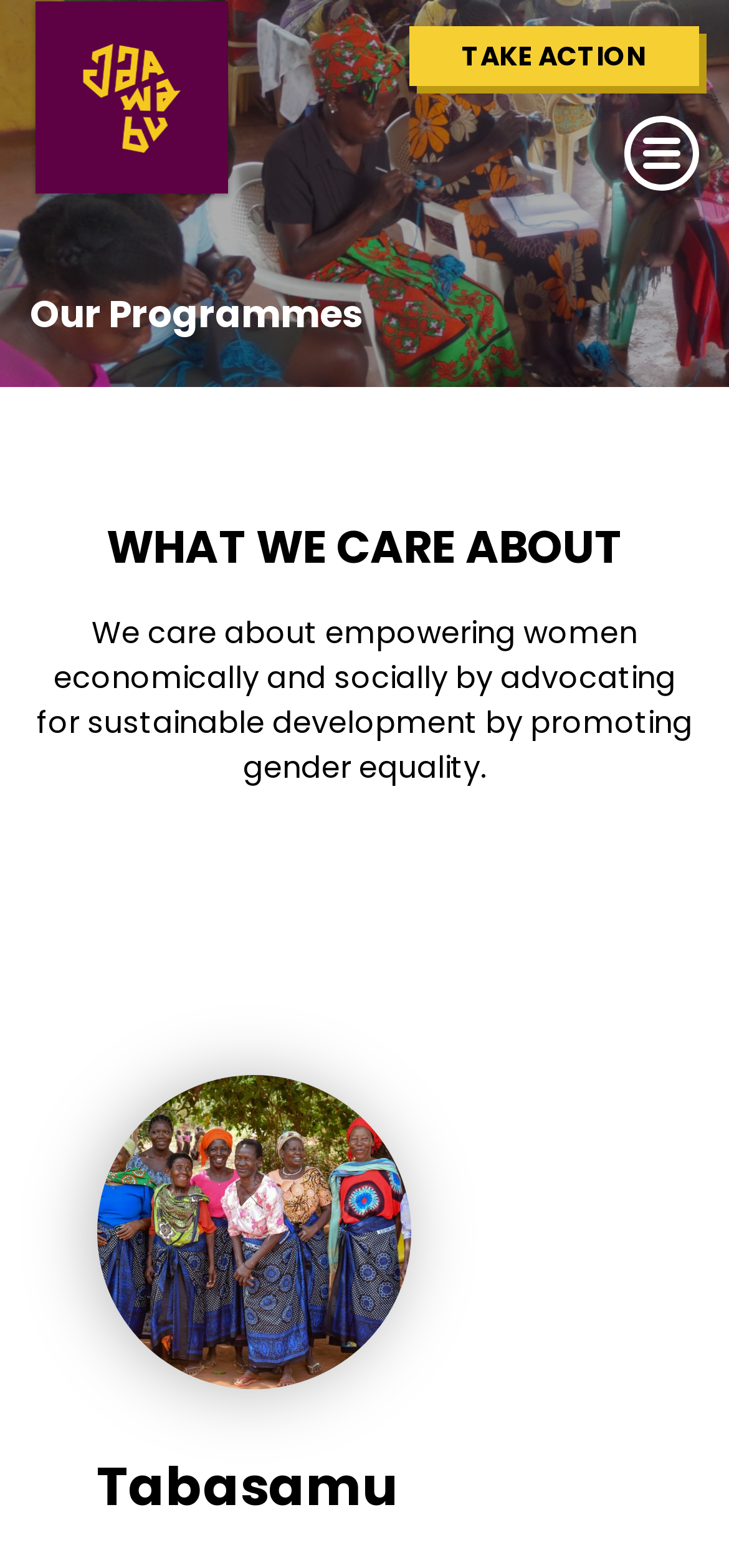What is the main focus of Jaawabu for Communities?
Give a one-word or short-phrase answer derived from the screenshot.

Empowering women